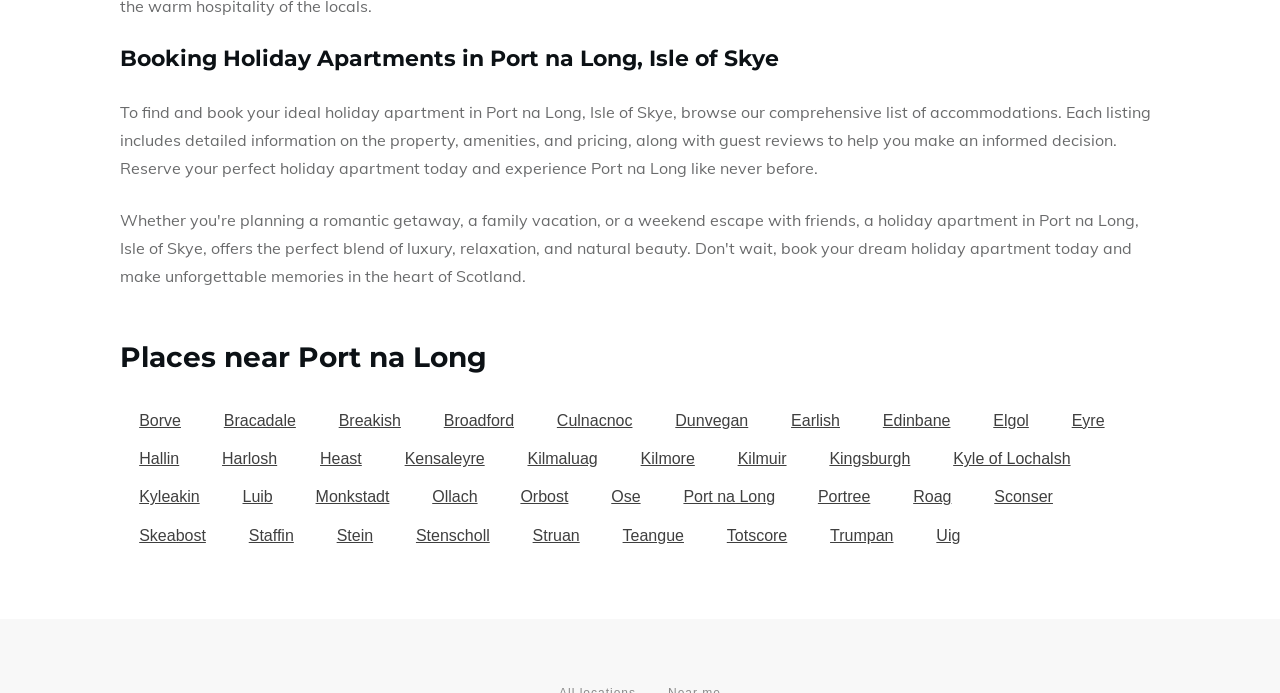Provide the bounding box coordinates of the HTML element described as: "Kyle of Lochalsh". The bounding box coordinates should be four float numbers between 0 and 1, i.e., [left, top, right, bottom].

[0.73, 0.635, 0.851, 0.69]